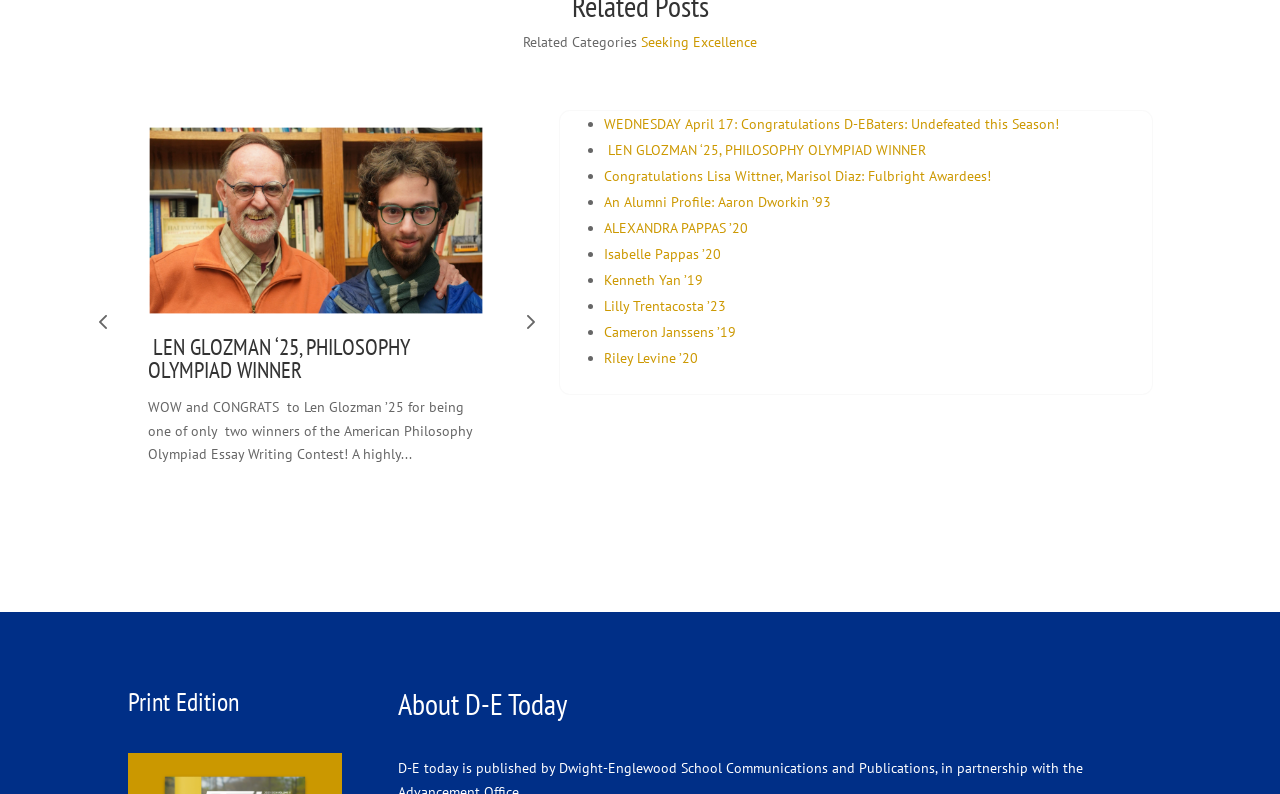Provide your answer to the question using just one word or phrase: How many list markers are there?

14